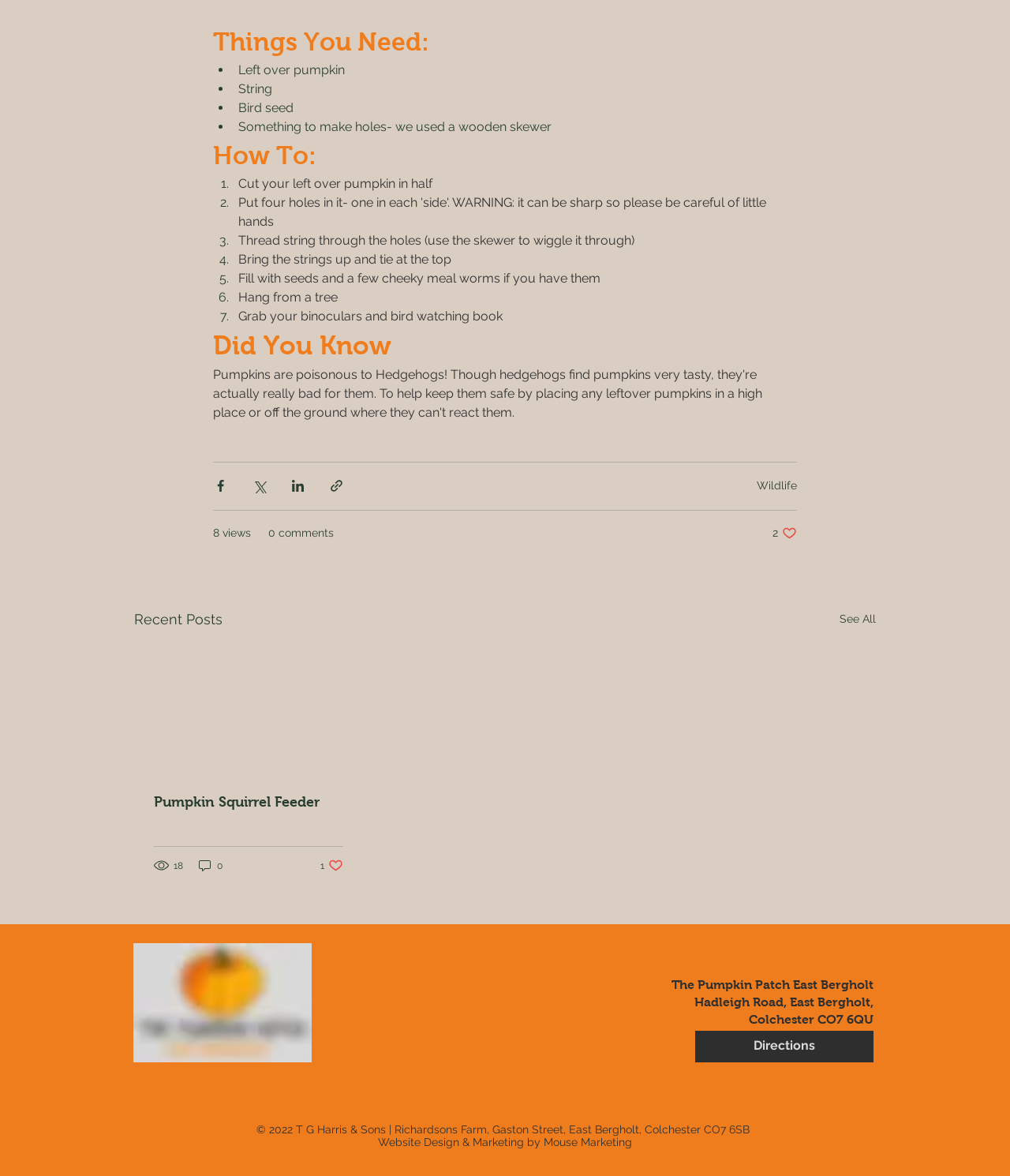Predict the bounding box of the UI element that fits this description: "Wildlife".

[0.749, 0.407, 0.789, 0.418]